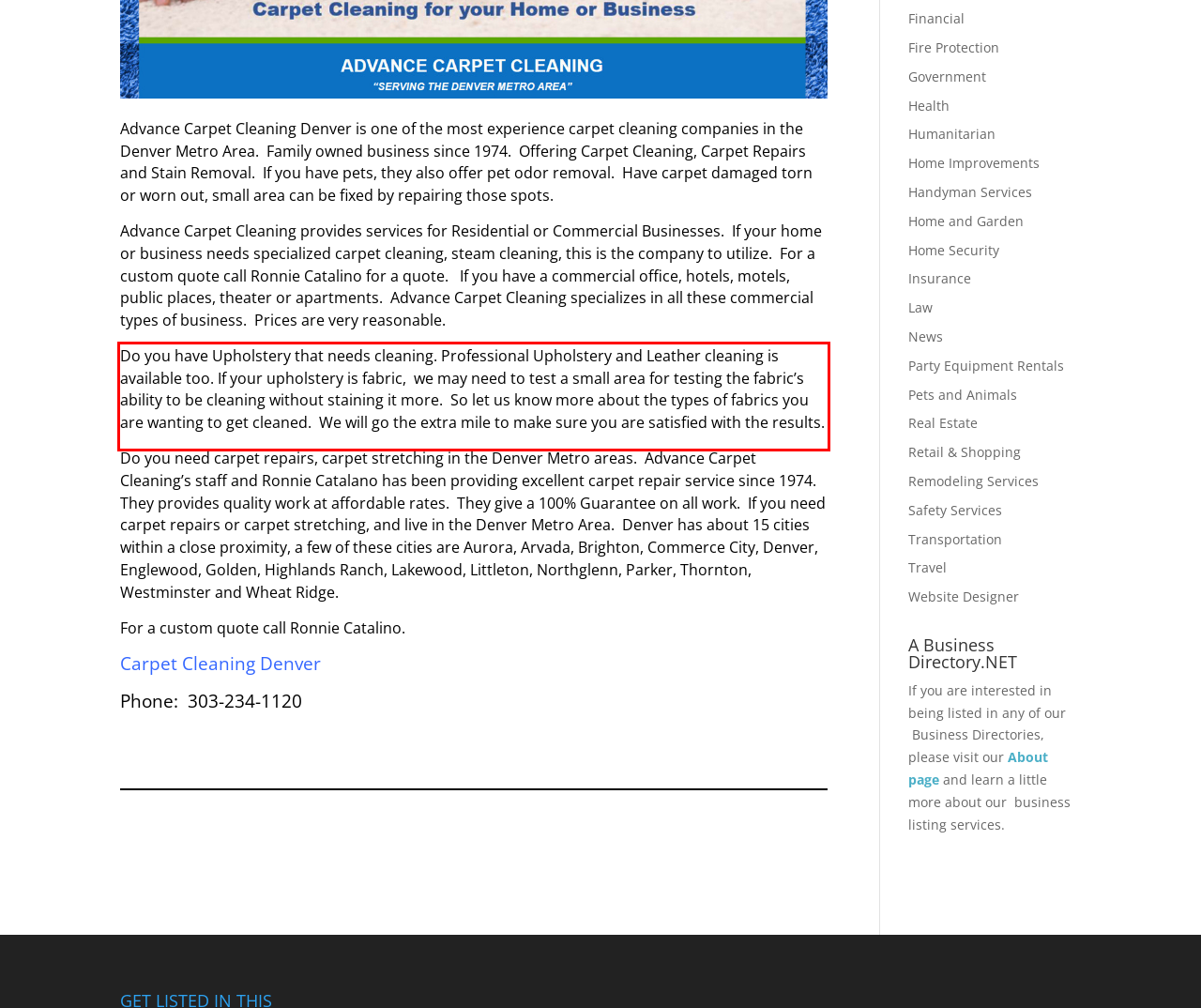Identify the text inside the red bounding box on the provided webpage screenshot by performing OCR.

Do you have Upholstery that needs cleaning. Professional Upholstery and Leather cleaning is available too. If your upholstery is fabric, we may need to test a small area for testing the fabric’s ability to be cleaning without staining it more. So let us know more about the types of fabrics you are wanting to get cleaned. We will go the extra mile to make sure you are satisfied with the results.